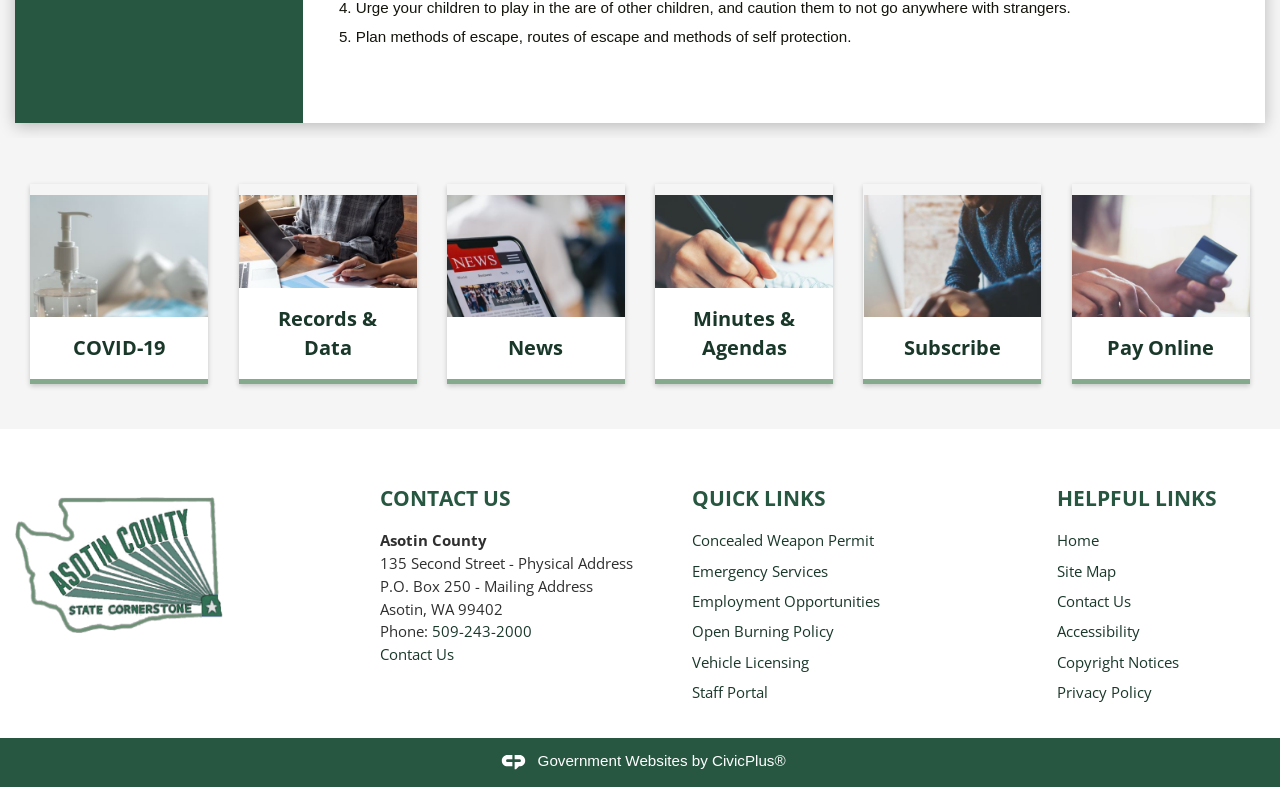Locate the bounding box coordinates for the element described below: "Records & Data". The coordinates must be four float values between 0 and 1, formatted as [left, top, right, bottom].

[0.186, 0.233, 0.325, 0.487]